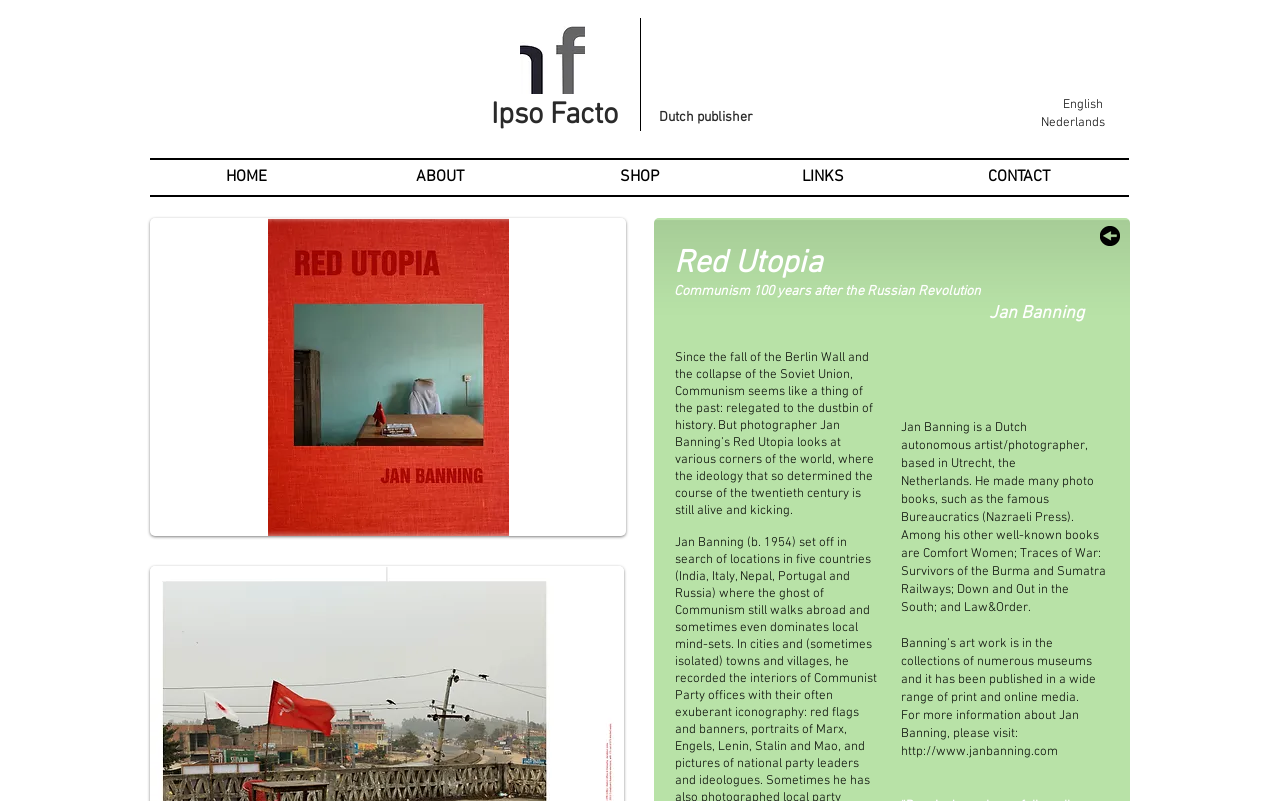Generate a thorough description of the webpage.

The webpage is about Zie Amsterdam, a Dutch publisher, and features a logo at the top left corner. Below the logo, there is a heading "Ipso Facto" followed by a subheading "Dutch publisher". To the right of the subheading, there are three language options: English, Nederlands, and a HOME navigation menu.

Below the language options, there is a navigation bar with five links: HOME, ABOUT, SHOP, LINKS, and CONTACT. The navigation bar is centered at the top of the page.

The main content of the page is divided into two sections. The left section features a heading "Red Utopia" followed by a series of paragraphs describing a photography project by Jan Banning. The text explains that the project explores the remnants of Communism in various parts of the world. The paragraphs are arranged vertically, with each paragraph building on the previous one to provide a detailed description of the project.

To the right of the text, there is a heading "Jan Banning" followed by a brief biography of the photographer. The biography is arranged in three paragraphs, with each paragraph providing information about Jan Banning's background, his work, and his publications.

At the bottom of the page, there is a heading "Communism 100 years after the Russian Revolution" followed by an empty heading and an image. The image is positioned to the right of the heading, and its exact content is not specified.

Overall, the webpage has a clean and organized layout, with clear headings and concise text that provides a detailed description of the photography project and the photographer's background.